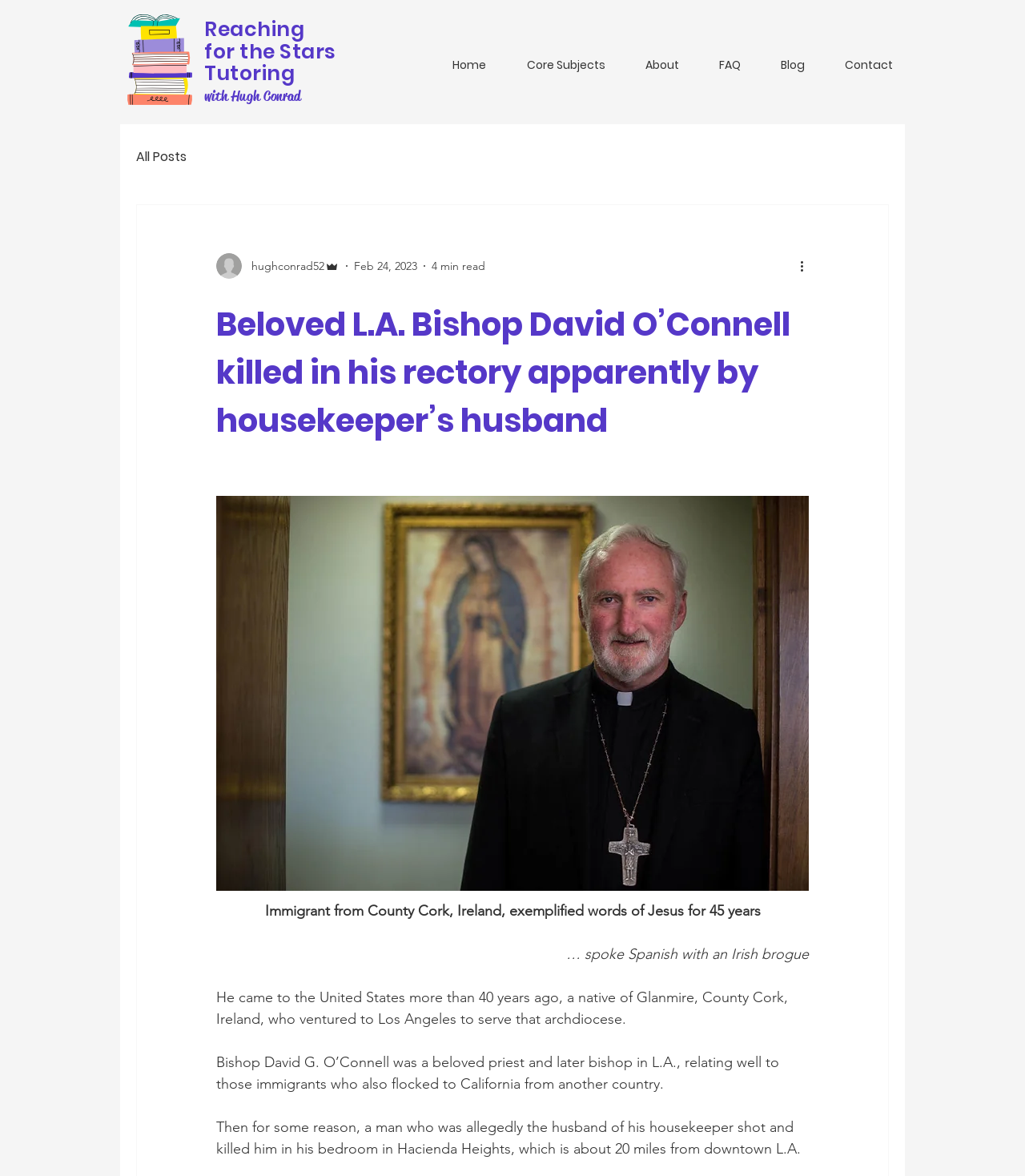Could you identify the text that serves as the heading for this webpage?

Beloved L.A. Bishop David O’Connell killed in his rectory apparently by housekeeper’s husband